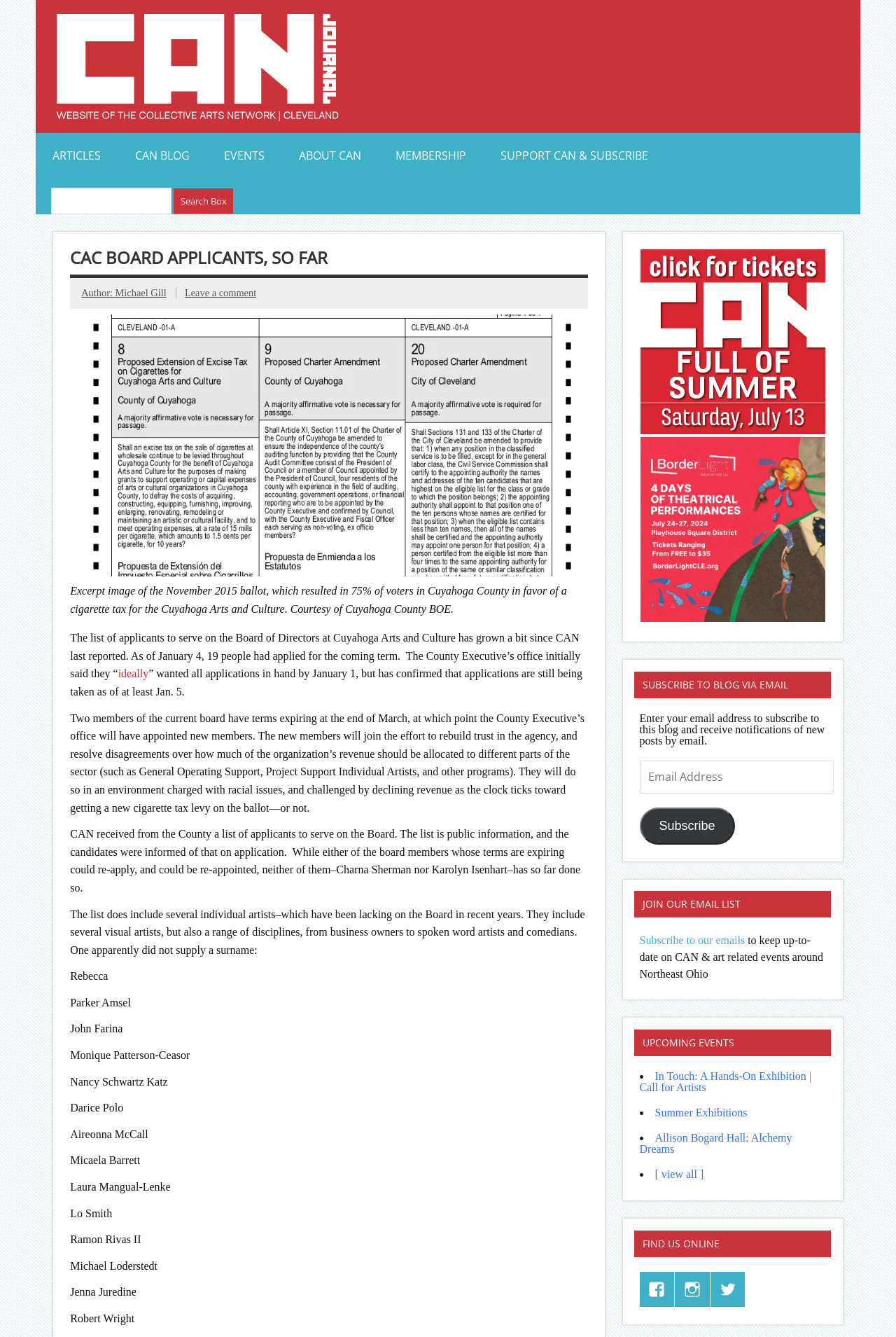Find the bounding box coordinates of the clickable area that will achieve the following instruction: "Click on Accueil".

None